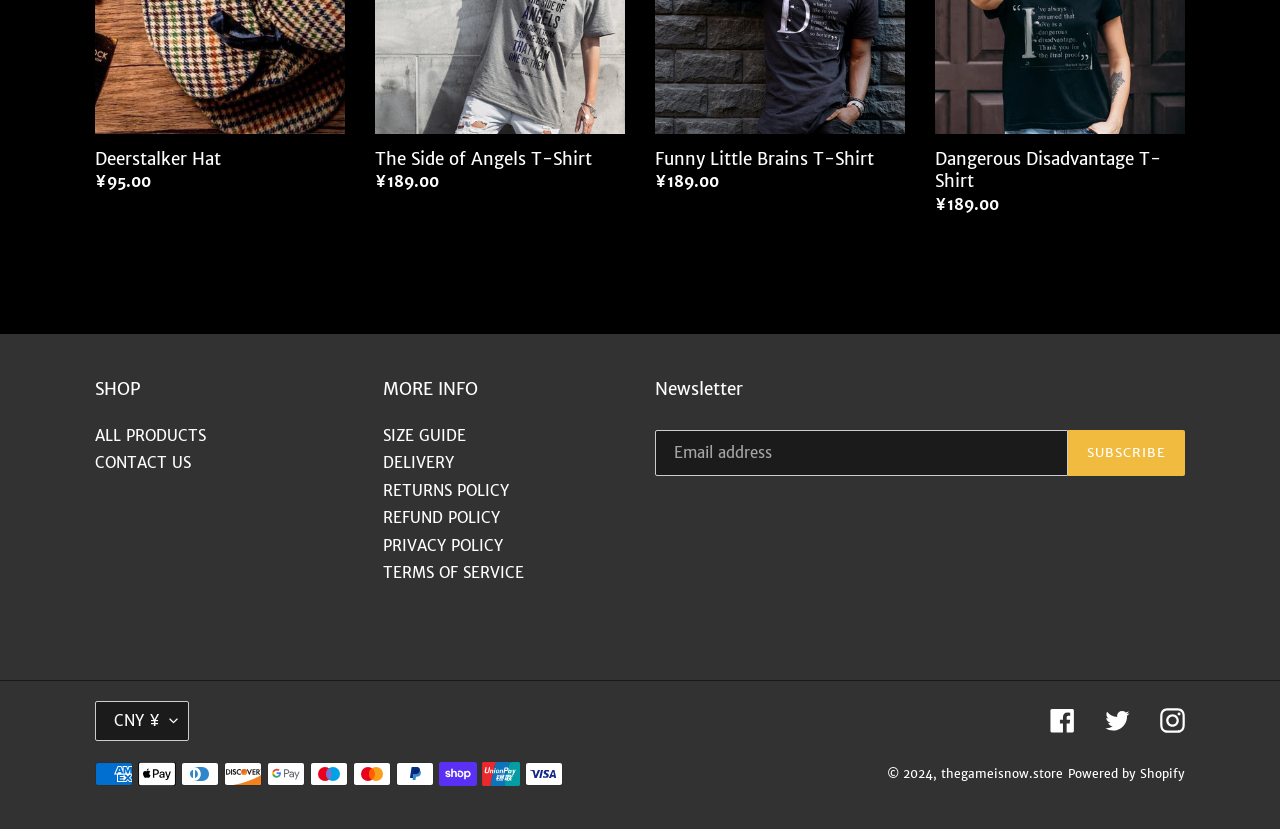Give a one-word or short phrase answer to the question: 
What is the copyright year?

2024